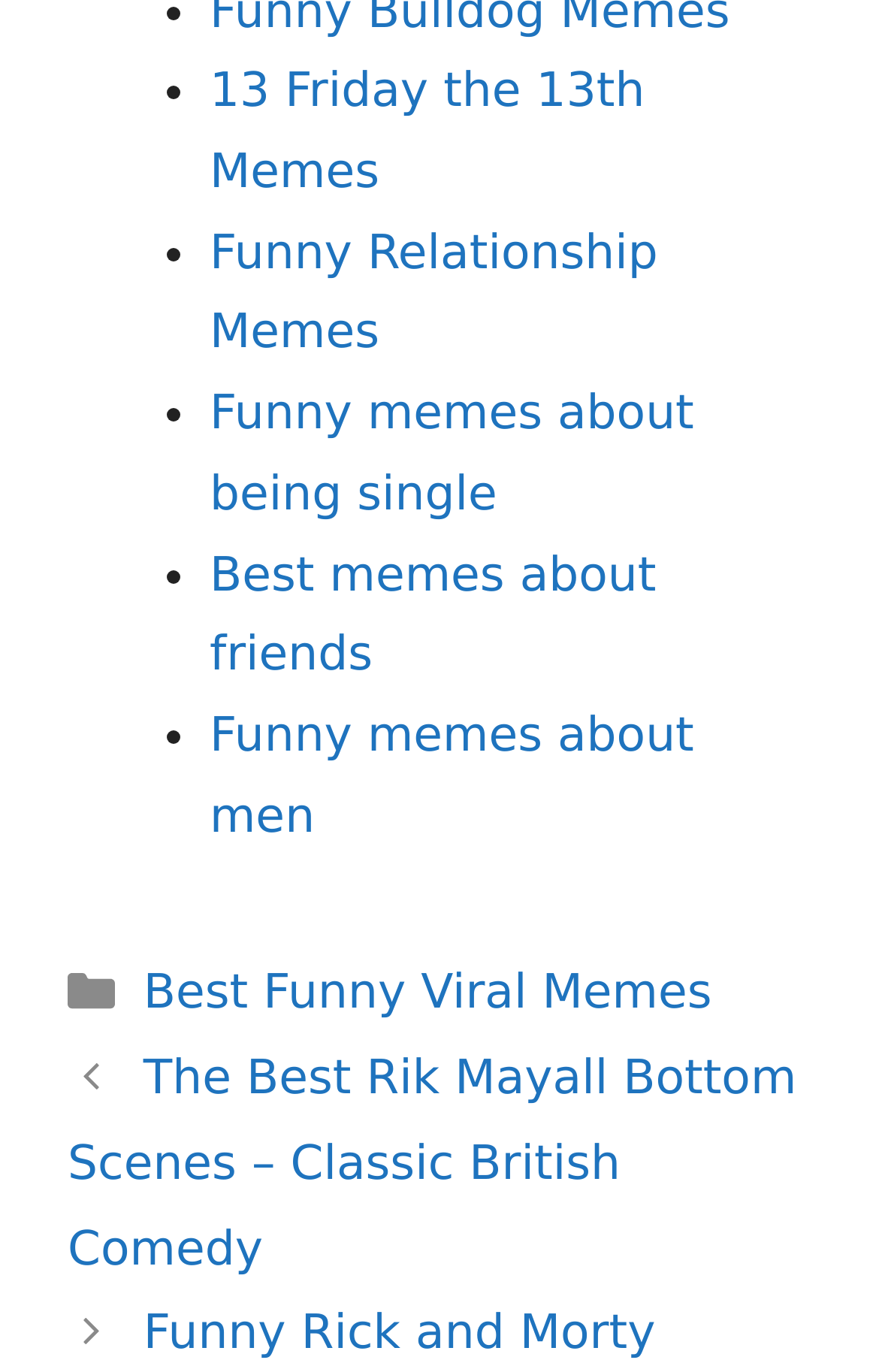Given the following UI element description: "Funny Relationship Memes", find the bounding box coordinates in the webpage screenshot.

[0.238, 0.164, 0.748, 0.262]